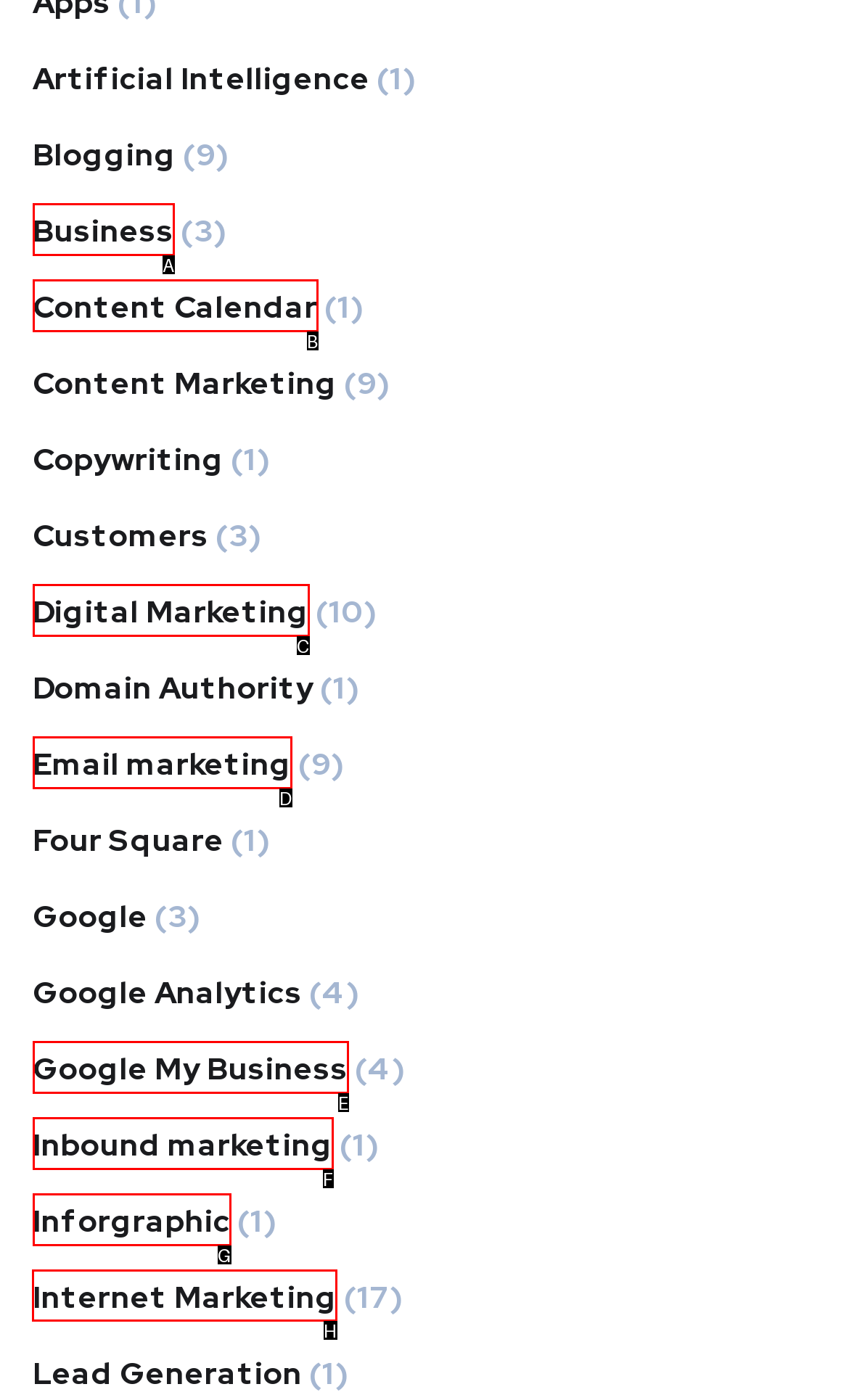Which lettered option should be clicked to achieve the task: Discover Internet Marketing? Choose from the given choices.

H